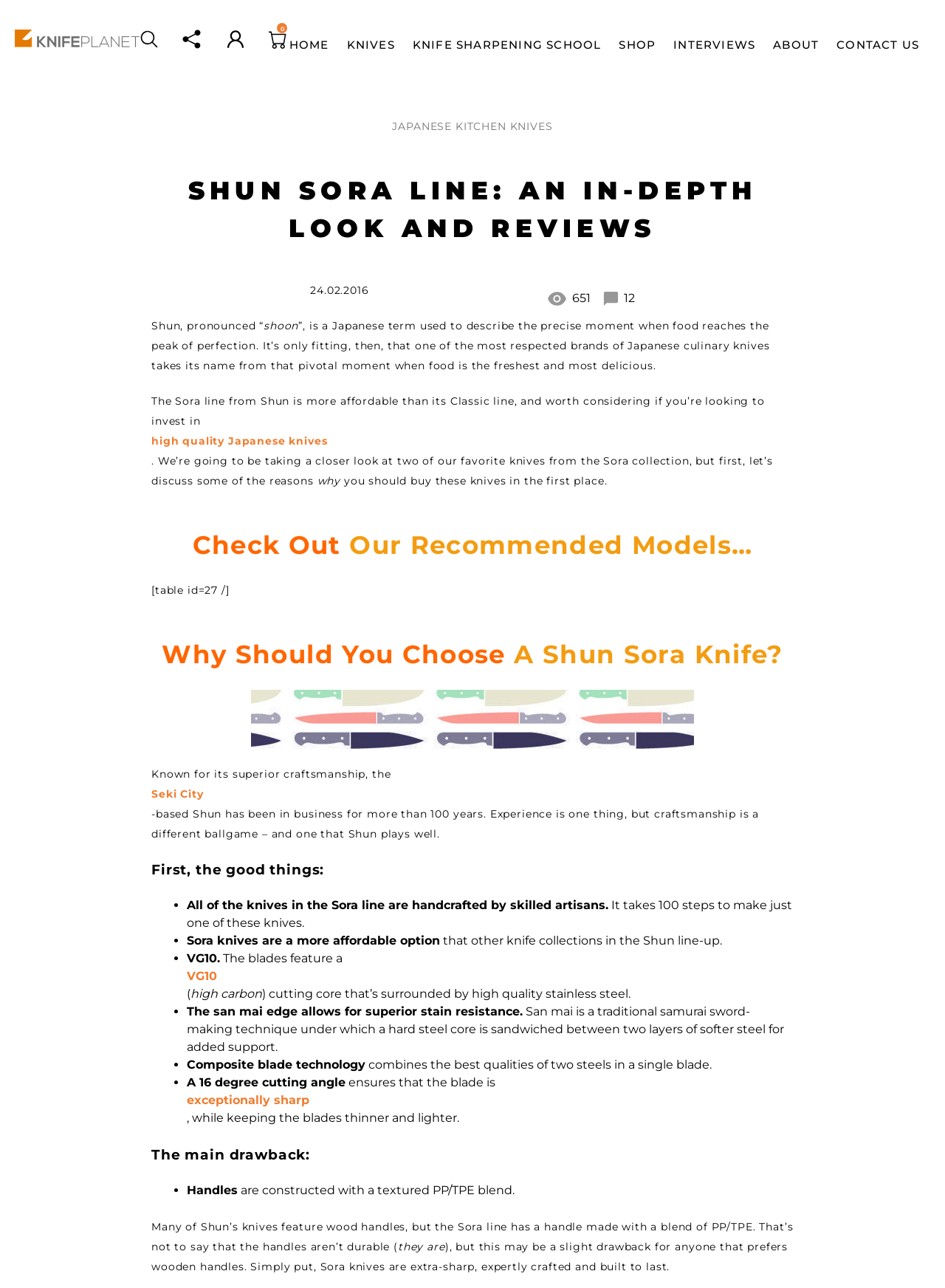Locate the bounding box coordinates of the clickable area needed to fulfill the instruction: "Click the 'HOME' link".

[0.306, 0.02, 0.348, 0.05]